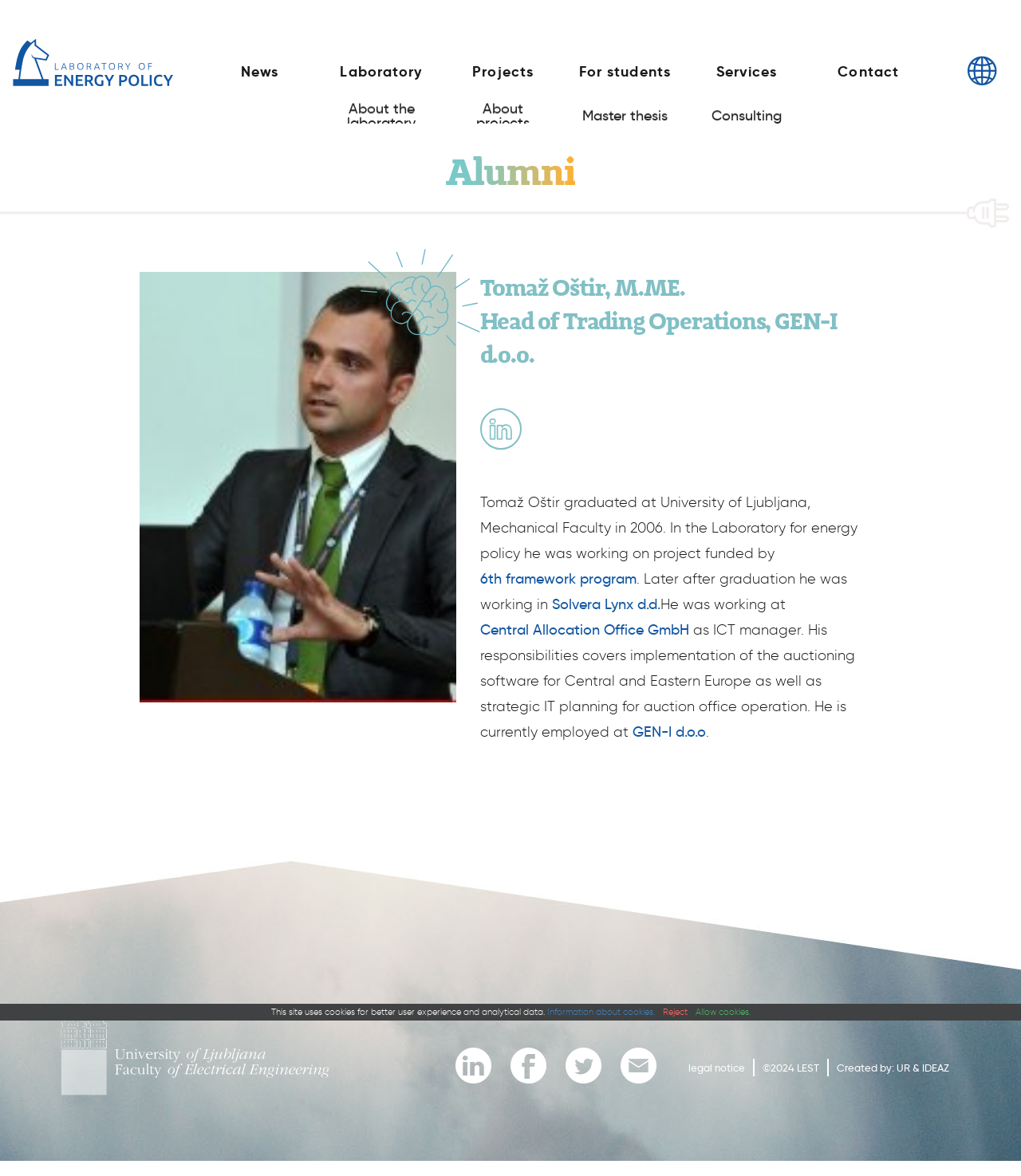Describe in detail what you see on the webpage.

This webpage is about Tomaž Oštir, M.ME., who is the Head of Trading Operations at GEN-I d.o.o. At the top of the page, there are five links: "News", "Projects", "For students", "Services", and "Contact". To the left of these links, there is a smaller link with no text. On the right side, there are three language options: "en", "/", and "sl".

Below the top links, there is a main section that takes up most of the page. In this section, there is a heading that displays Tomaž Oštir's name and title. Below the heading, there are two images, with the first one being a larger portrait of Tomaž Oštir. To the right of the images, there is a brief biography of Tomaž Oštir, which includes his education and work experience. The biography is divided into several paragraphs, with links to relevant organizations and programs, such as the University of Ljubljana and the 6th framework program.

In the bottom section of the page, there are several links and static texts. There are four social media links, represented by icons, and a link to the "legal notice" page. Below these links, there is a copyright notice that reads "©2024 LEST" and a credit to the creators of the site, "UR & IDEAZ". 

At the very bottom of the page, there is a notification about the use of cookies on the site, with links to more information and options to reject or allow cookies.